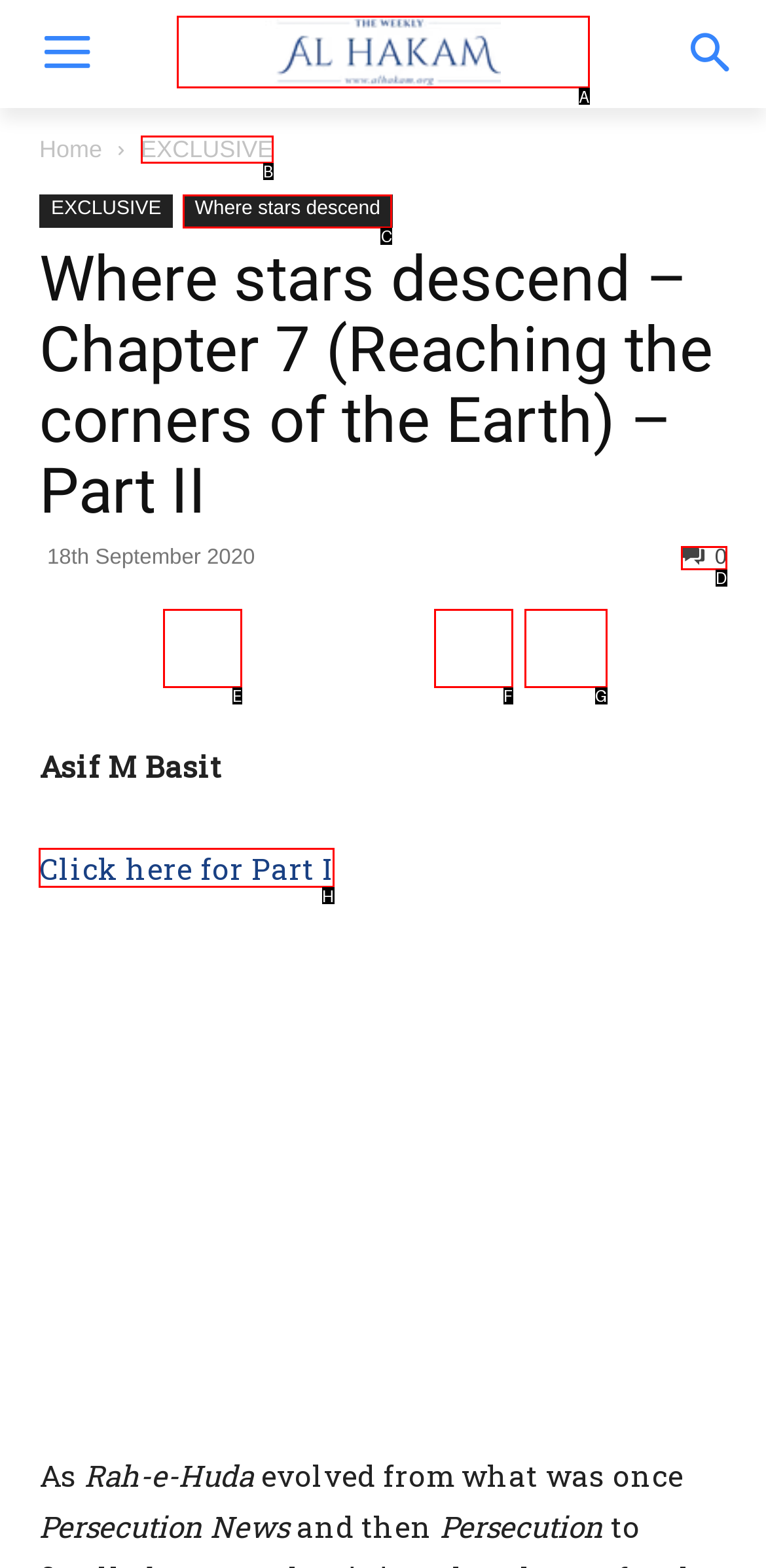Identify the correct UI element to click for this instruction: Click the link to Part I
Respond with the appropriate option's letter from the provided choices directly.

H